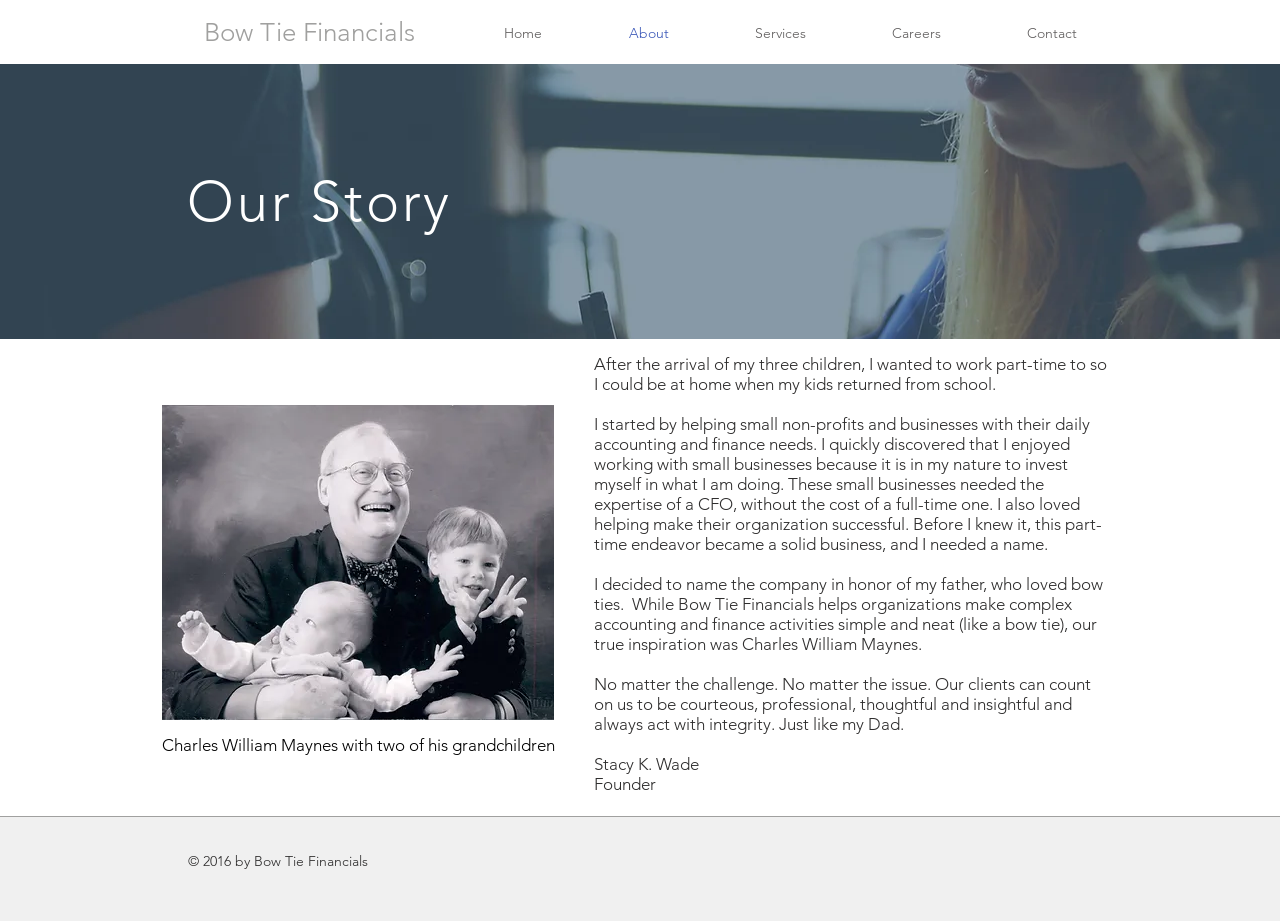Highlight the bounding box coordinates of the element you need to click to perform the following instruction: "Learn more about the company's story."

[0.155, 0.097, 0.393, 0.169]